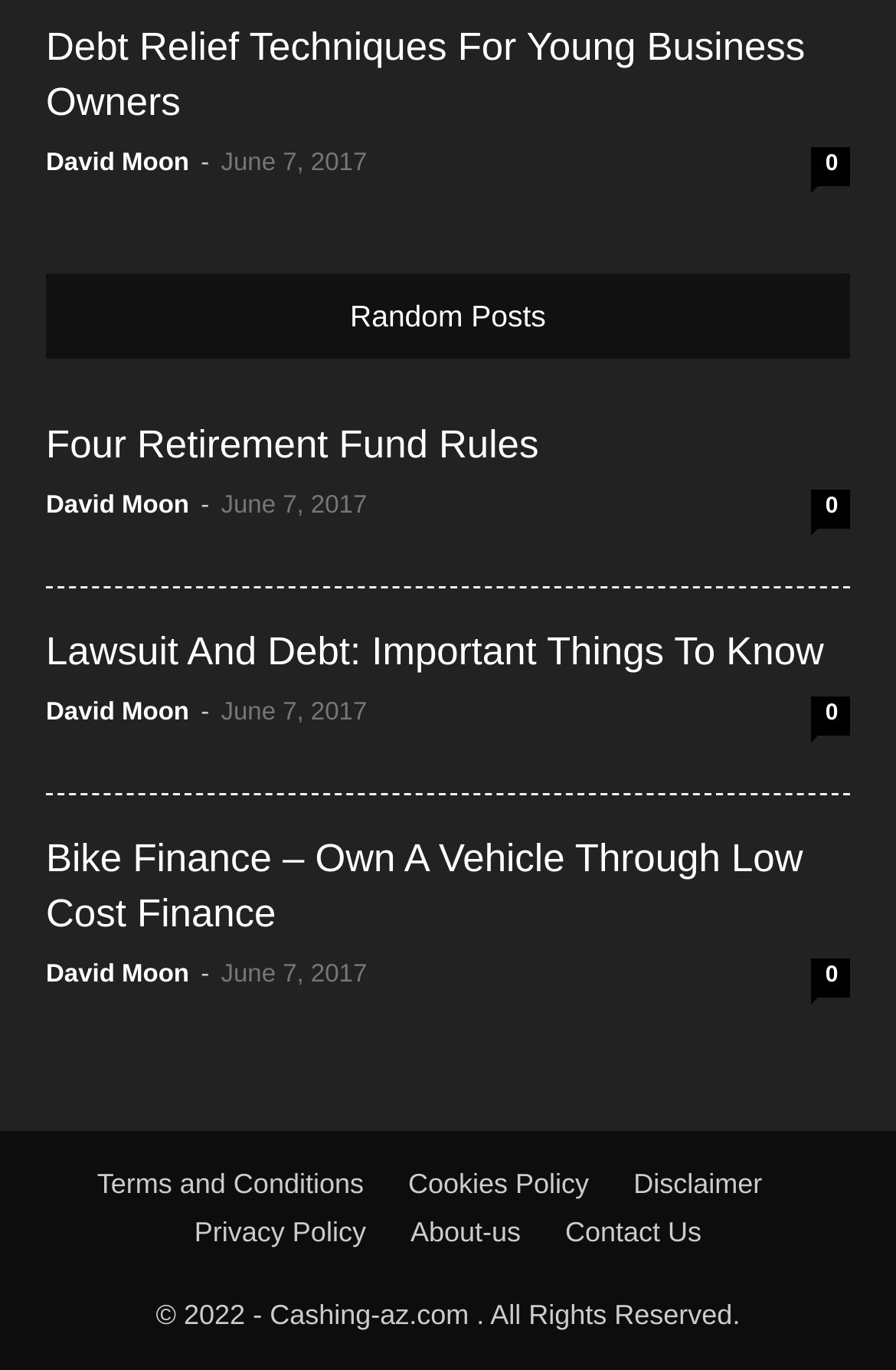How many articles are listed on this webpage?
Refer to the image and provide a thorough answer to the question.

I counted the number of headings that appear to be article titles, and there are four of them: 'Debt Relief Techniques For Young Business Owners', 'Four Retirement Fund Rules', 'Lawsuit And Debt: Important Things To Know', and 'Bike Finance – Own A Vehicle Through Low Cost Finance'.